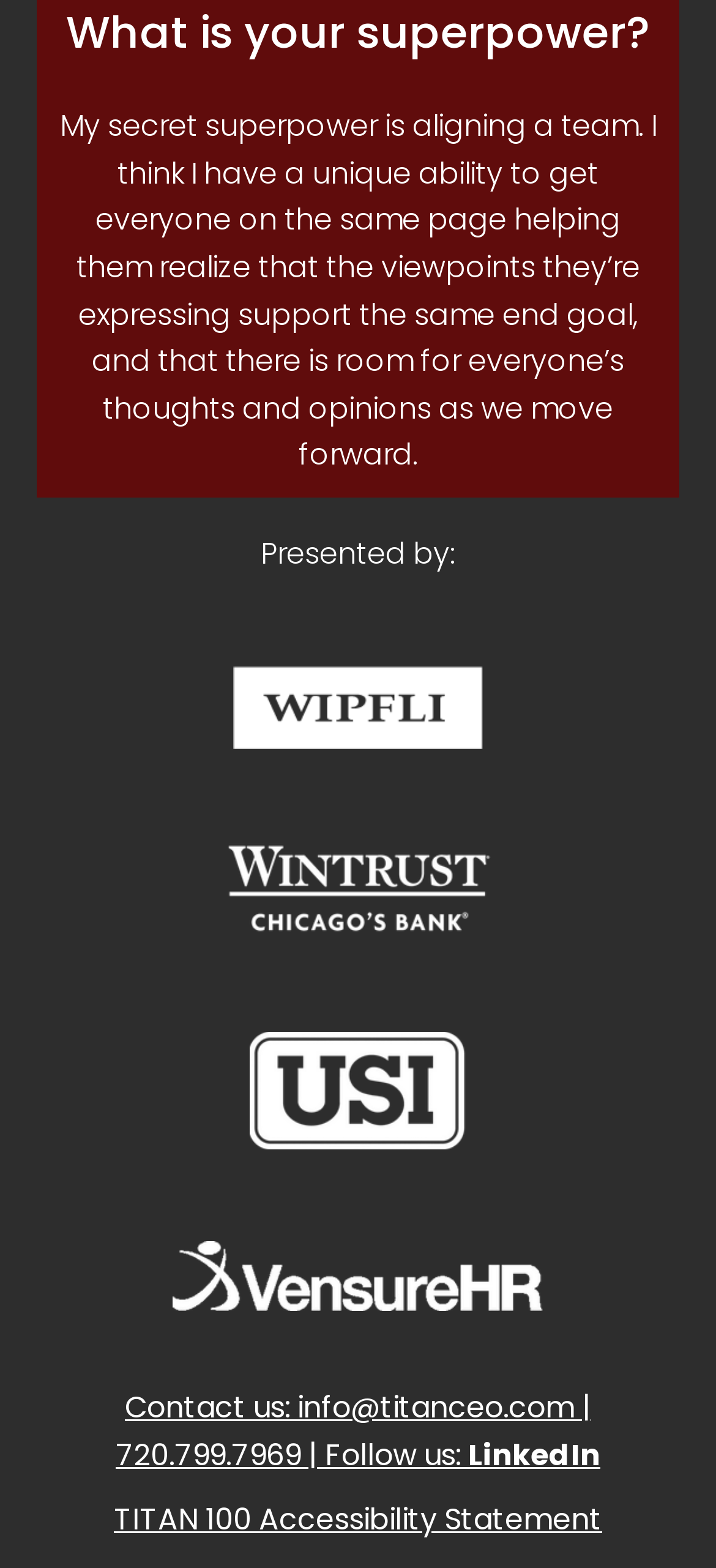Find the bounding box coordinates for the element described here: "alt="Wintrust Chicagosbank Outdoor White"".

[0.174, 0.536, 0.826, 0.599]